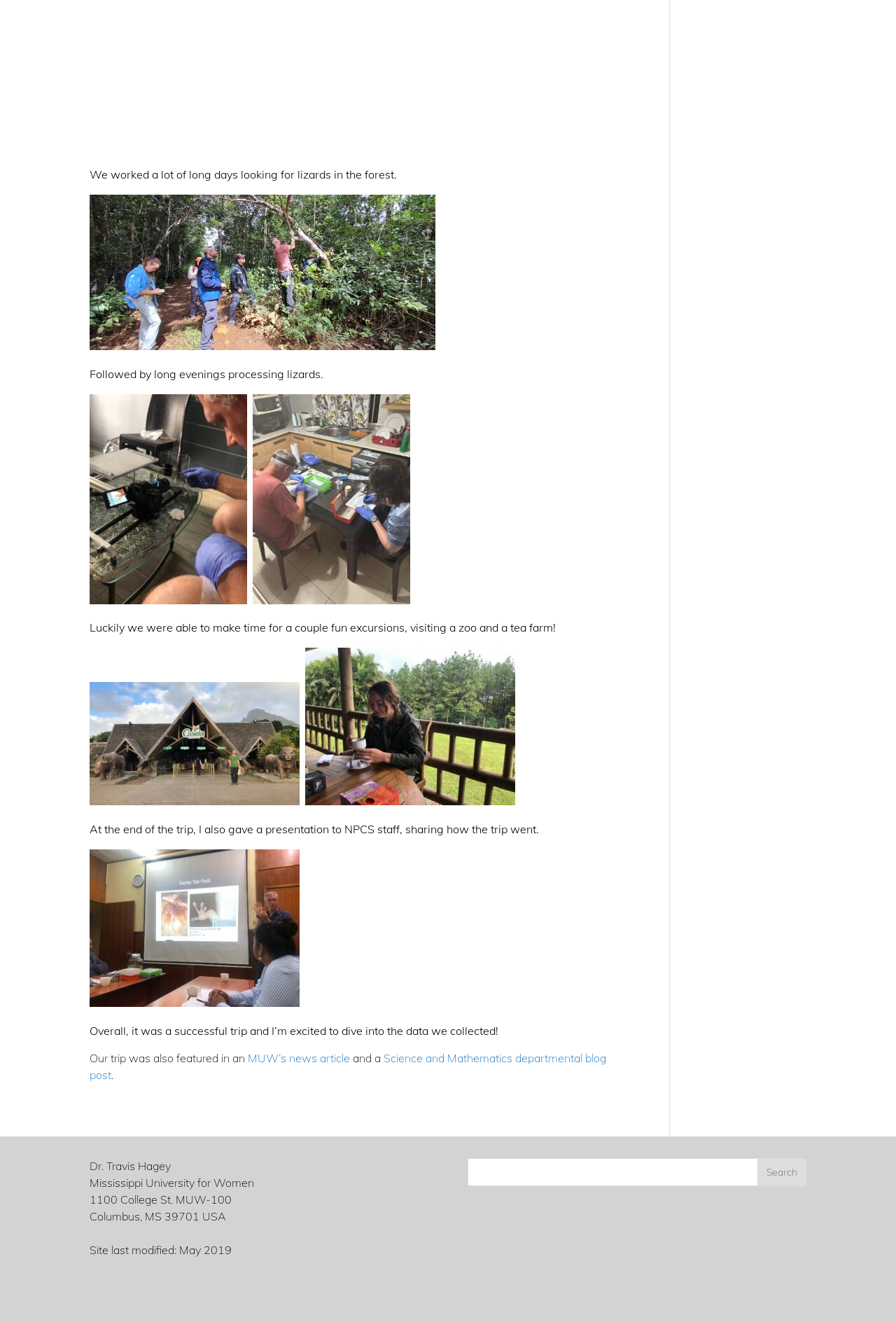Find the bounding box of the element with the following description: "name="s"". The coordinates must be four float numbers between 0 and 1, formatted as [left, top, right, bottom].

[0.522, 0.876, 0.9, 0.897]